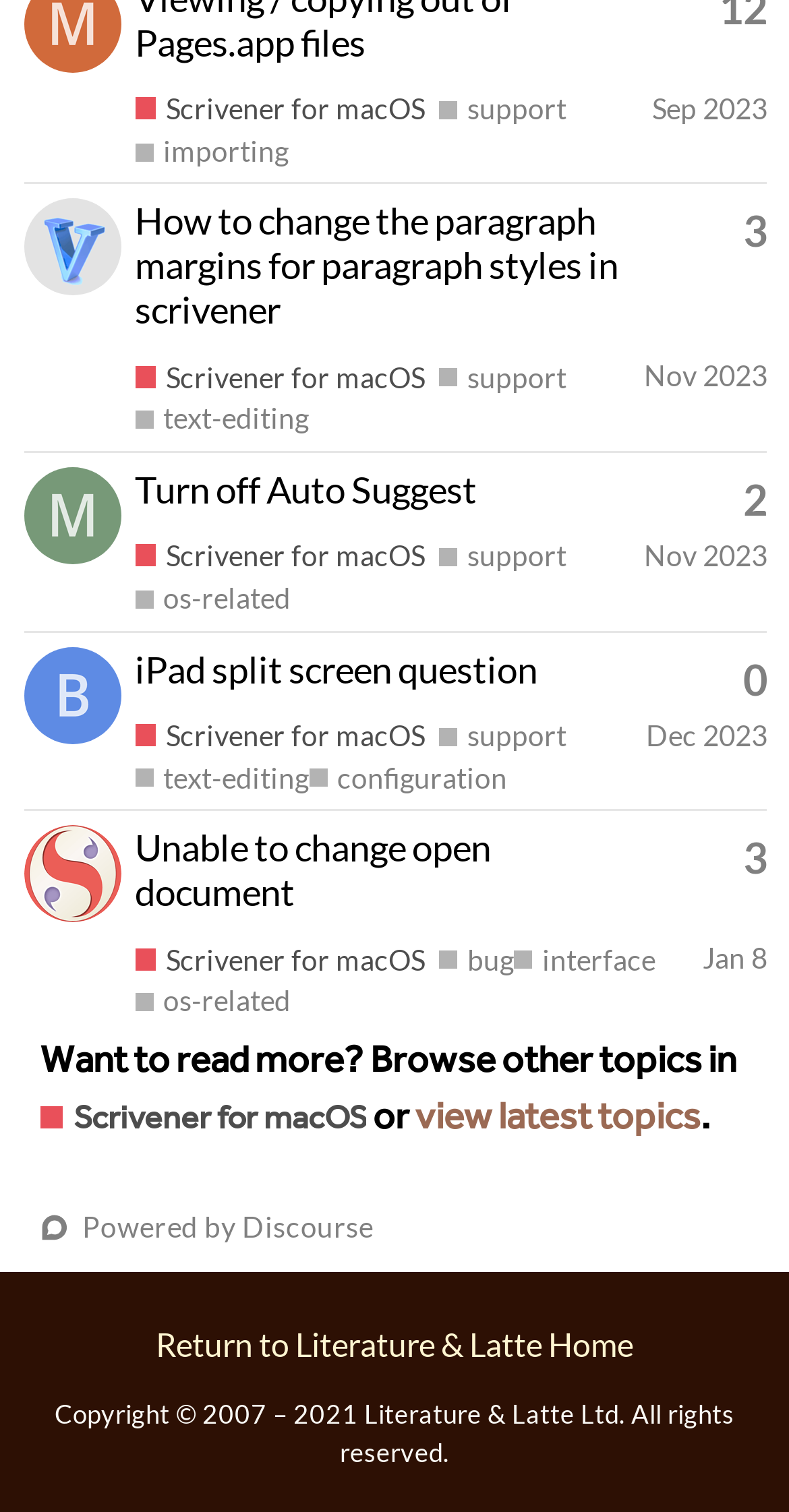Please answer the following question using a single word or phrase: 
What is the name of the software being discussed?

Scrivener for macOS